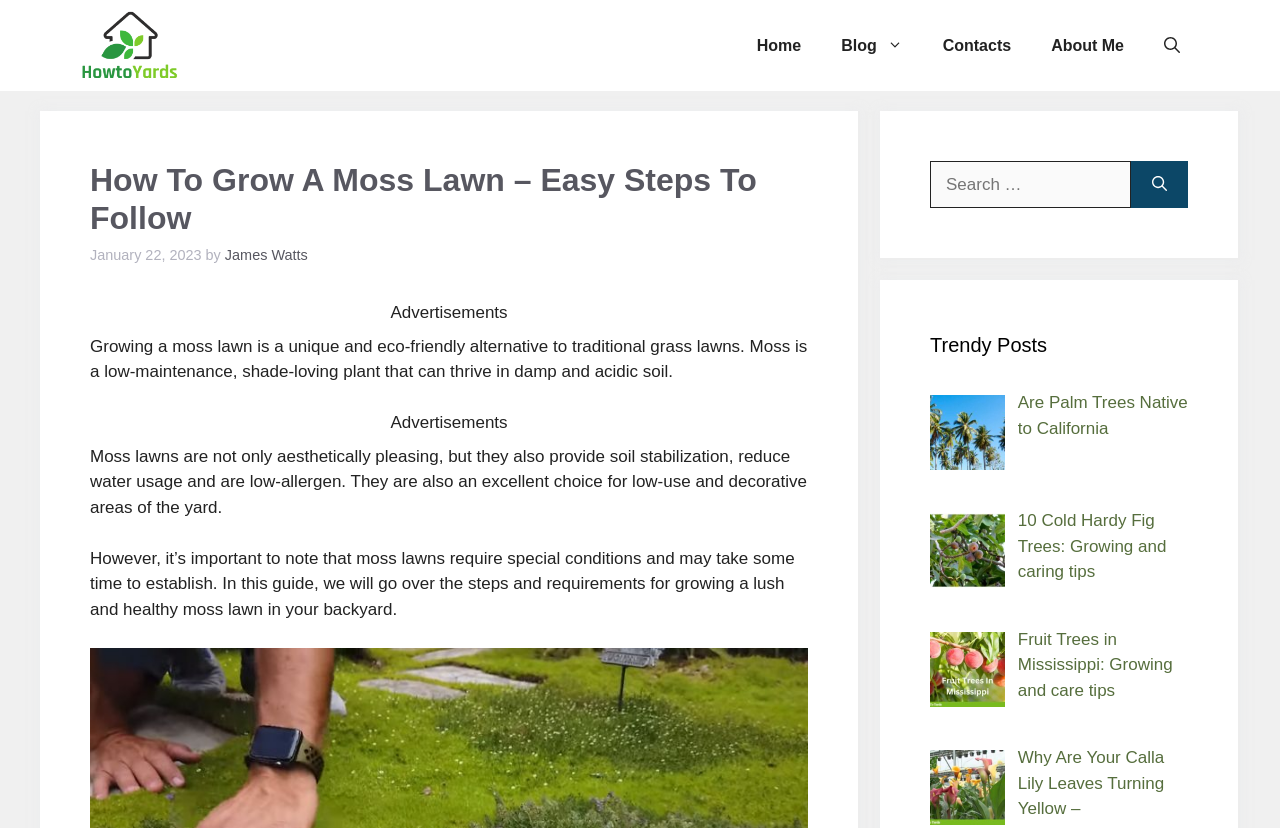Who is the author of the blog post?
Based on the visual content, answer with a single word or a brief phrase.

James Watts